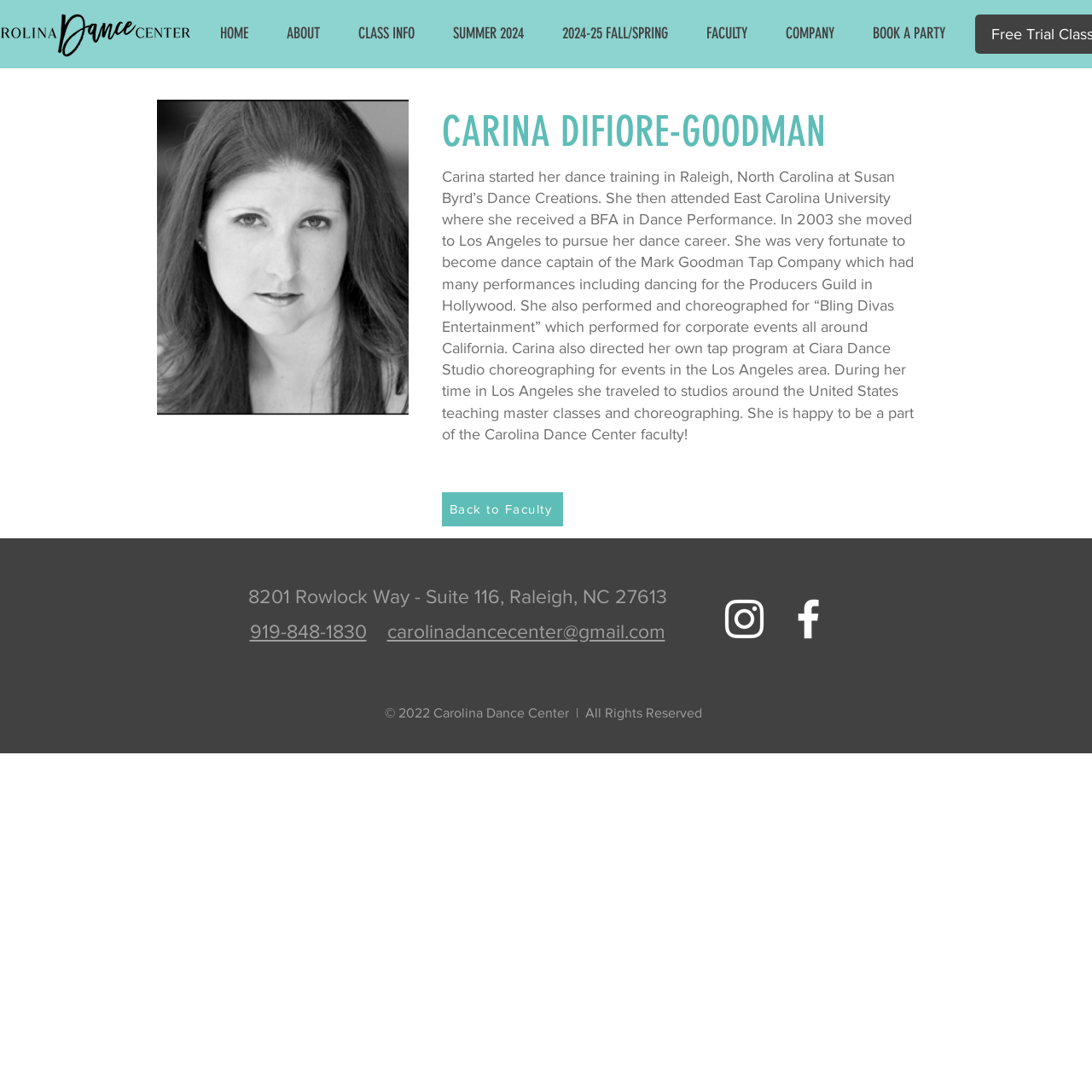Look at the image and write a detailed answer to the question: 
What is the email address of the dance center?

I found the email address by looking at the contact information section at the bottom of the webpage, which lists the email address as carolinadancecenter@gmail.com.